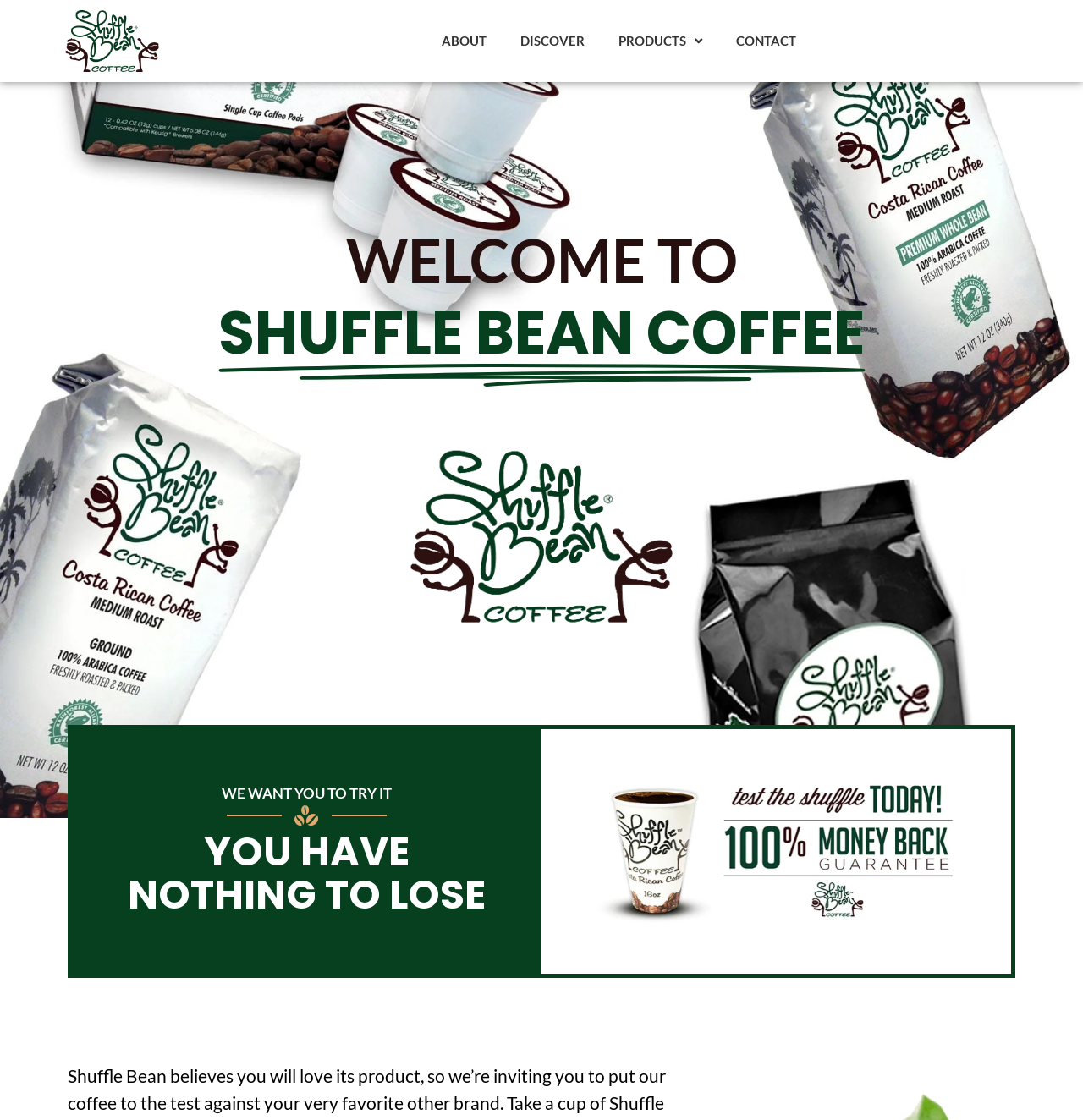How many headings are on the webpage?
Identify the answer in the screenshot and reply with a single word or phrase.

3